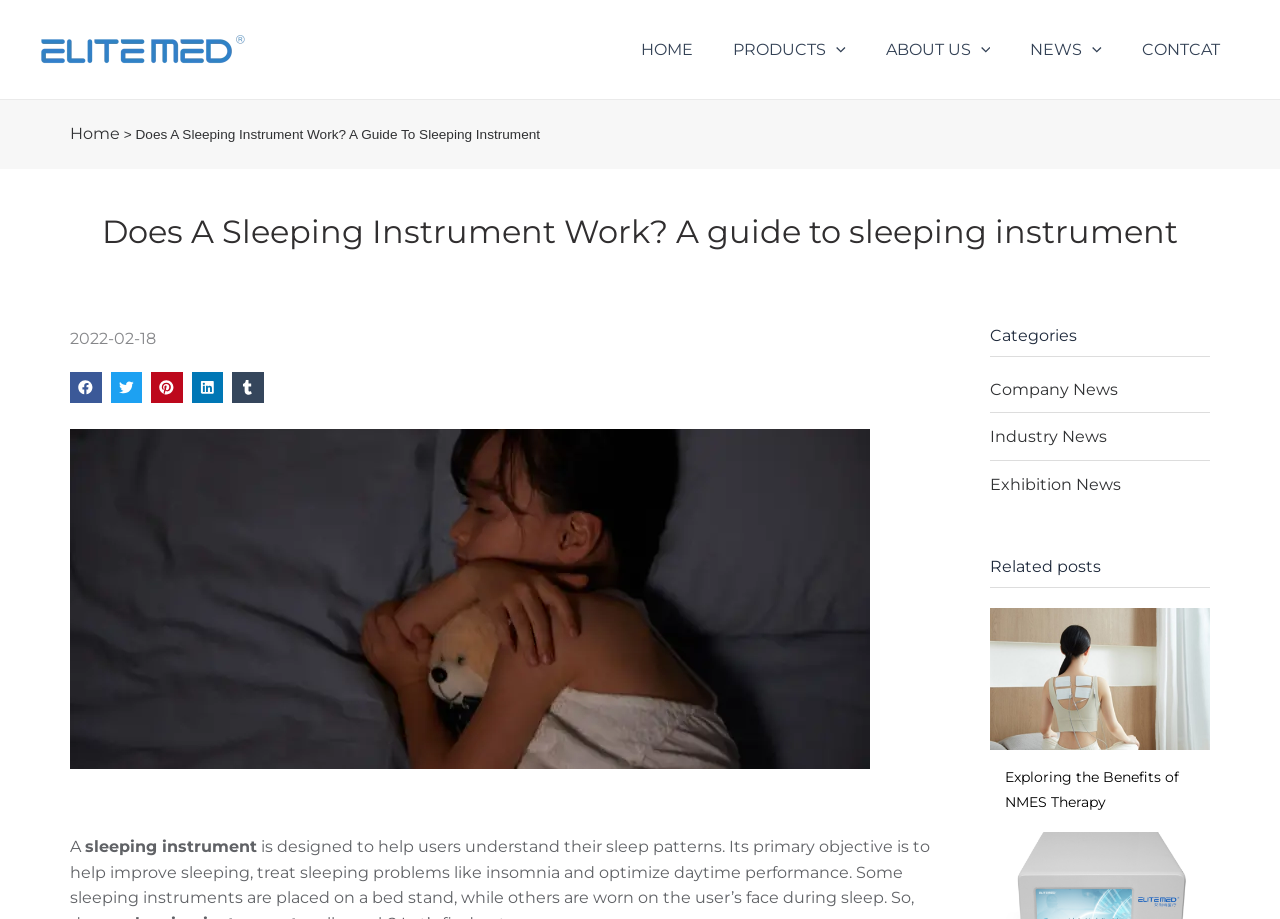Please identify the bounding box coordinates of the area that needs to be clicked to fulfill the following instruction: "Click on the 'nmes therapy' link."

[0.773, 0.661, 0.946, 0.816]